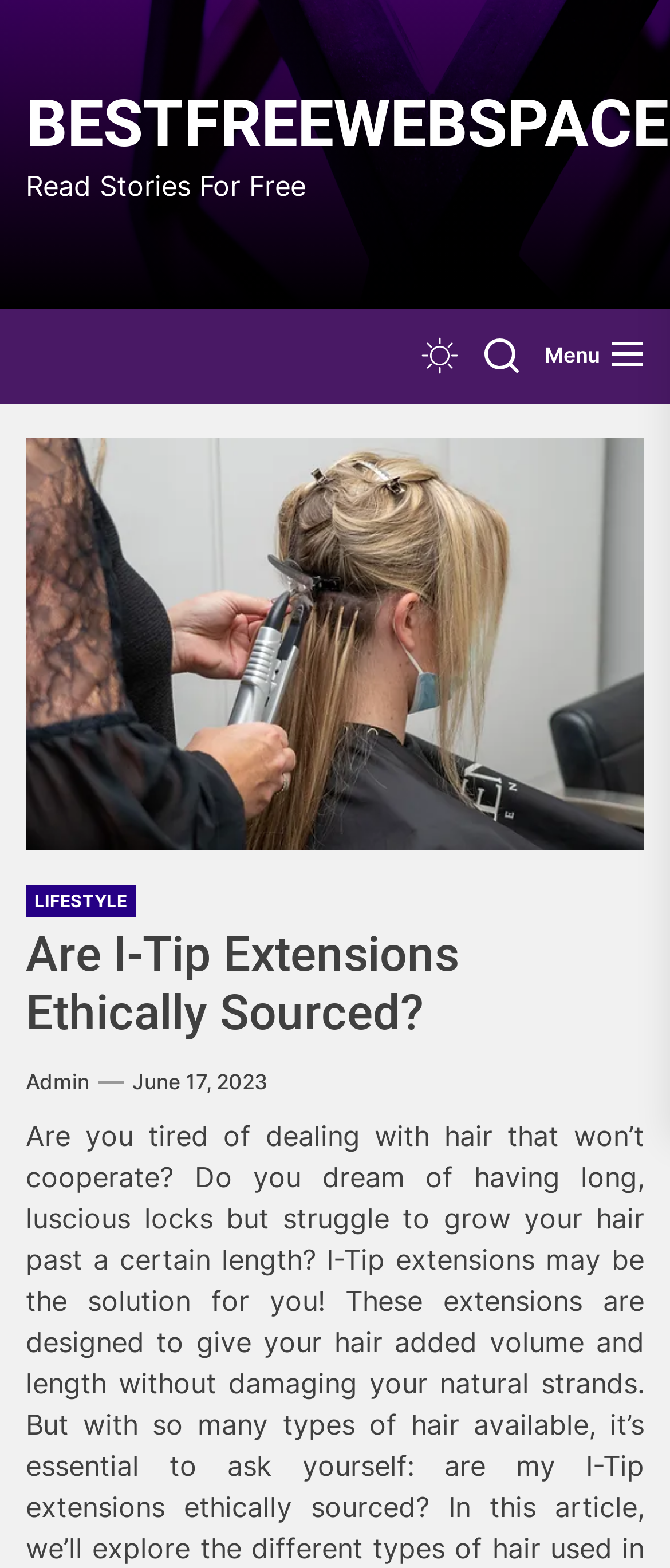Please answer the following question using a single word or phrase: 
What is the name of the website?

Bestfreewebspace